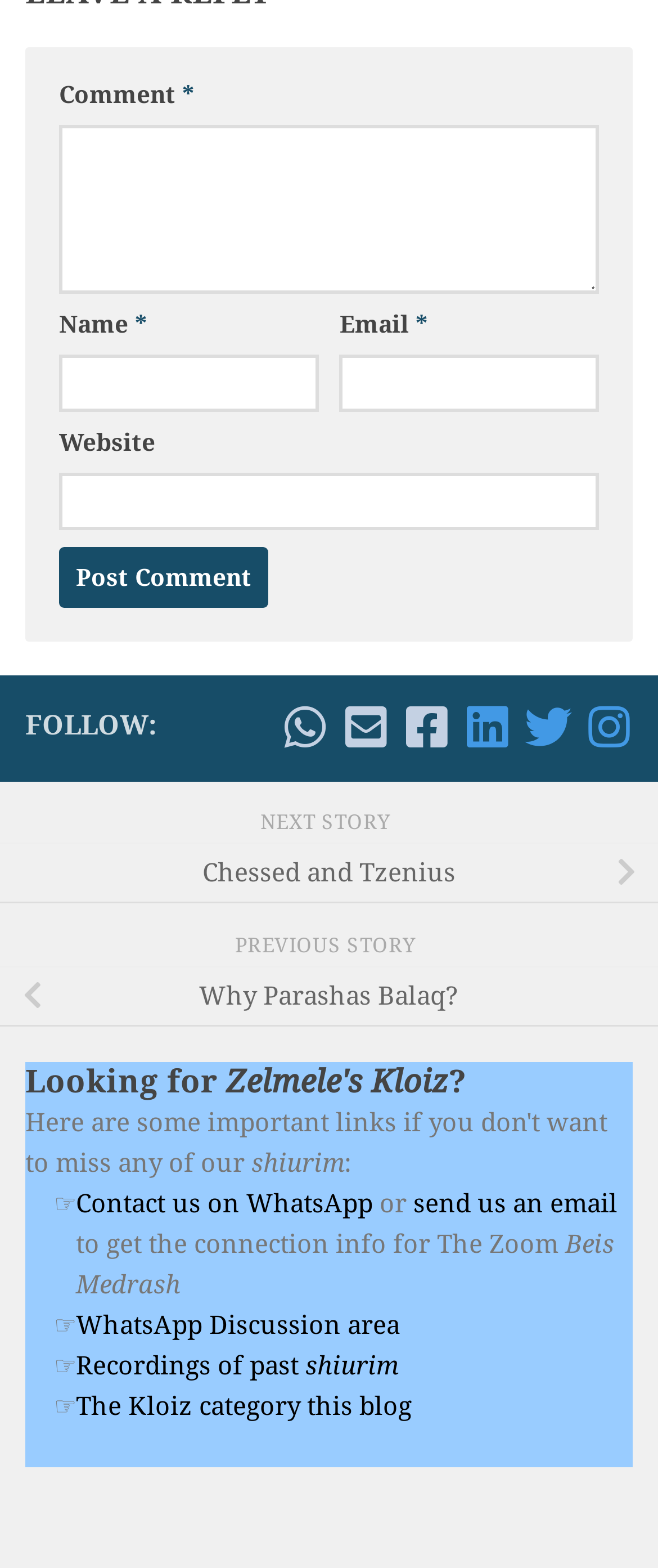Find the bounding box coordinates of the area that needs to be clicked in order to achieve the following instruction: "Follow on WhatsApp". The coordinates should be specified as four float numbers between 0 and 1, i.e., [left, top, right, bottom].

[0.428, 0.449, 0.5, 0.479]